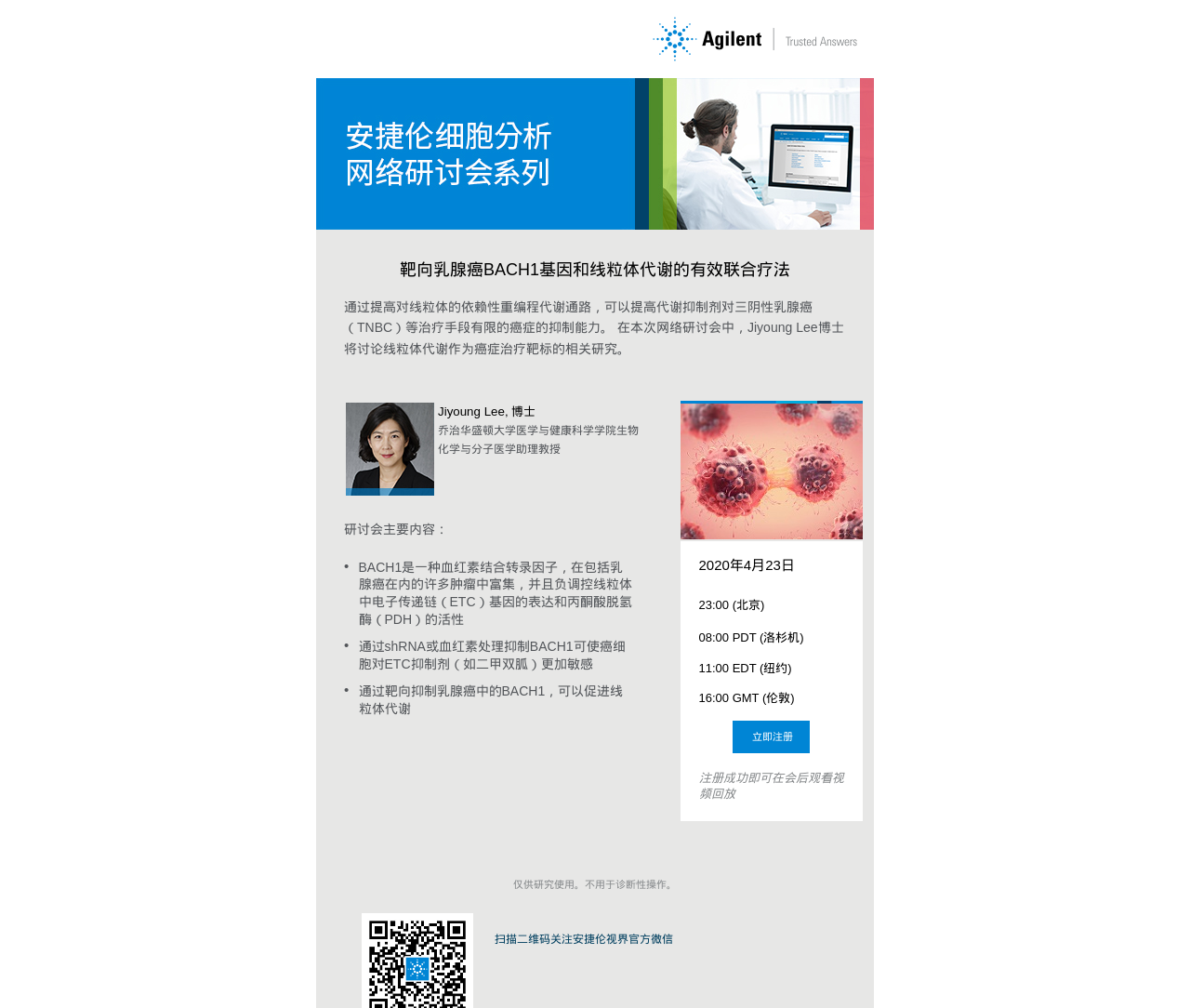Generate a comprehensive caption for the webpage you are viewing.

This webpage appears to be a registration page for a webinar on a specific topic in cancer research. At the top of the page, there is a logo and a title "Agilent | Trusted Answers" which suggests that the webinar is sponsored by Agilent, a life sciences company.

Below the title, there is a brief description of the webinar, which discusses the effective combination therapy of BACH1 gene and mitochondrial metabolism in breast cancer treatment. The description is followed by a photo of the speaker, Jiyoung Lee, a professor at George Washington University School of Medicine and Health Sciences.

The main content of the page is divided into three sections. The first section provides an overview of the webinar, including the topic, date, and time. The second section lists the main points to be covered during the webinar, including the role of BACH1 in breast cancer, its regulation of mitochondrial metabolism, and the potential of targeting BACH1 to enhance the efficacy of cancer treatment. The third section appears to be a registration form, but the details are not provided in the accessibility tree.

There are several images on the page, including the logo, the speaker's photo, and possibly some diagrams or charts related to the webinar topic. The layout of the page is organized, with clear headings and concise text, making it easy to navigate and understand.